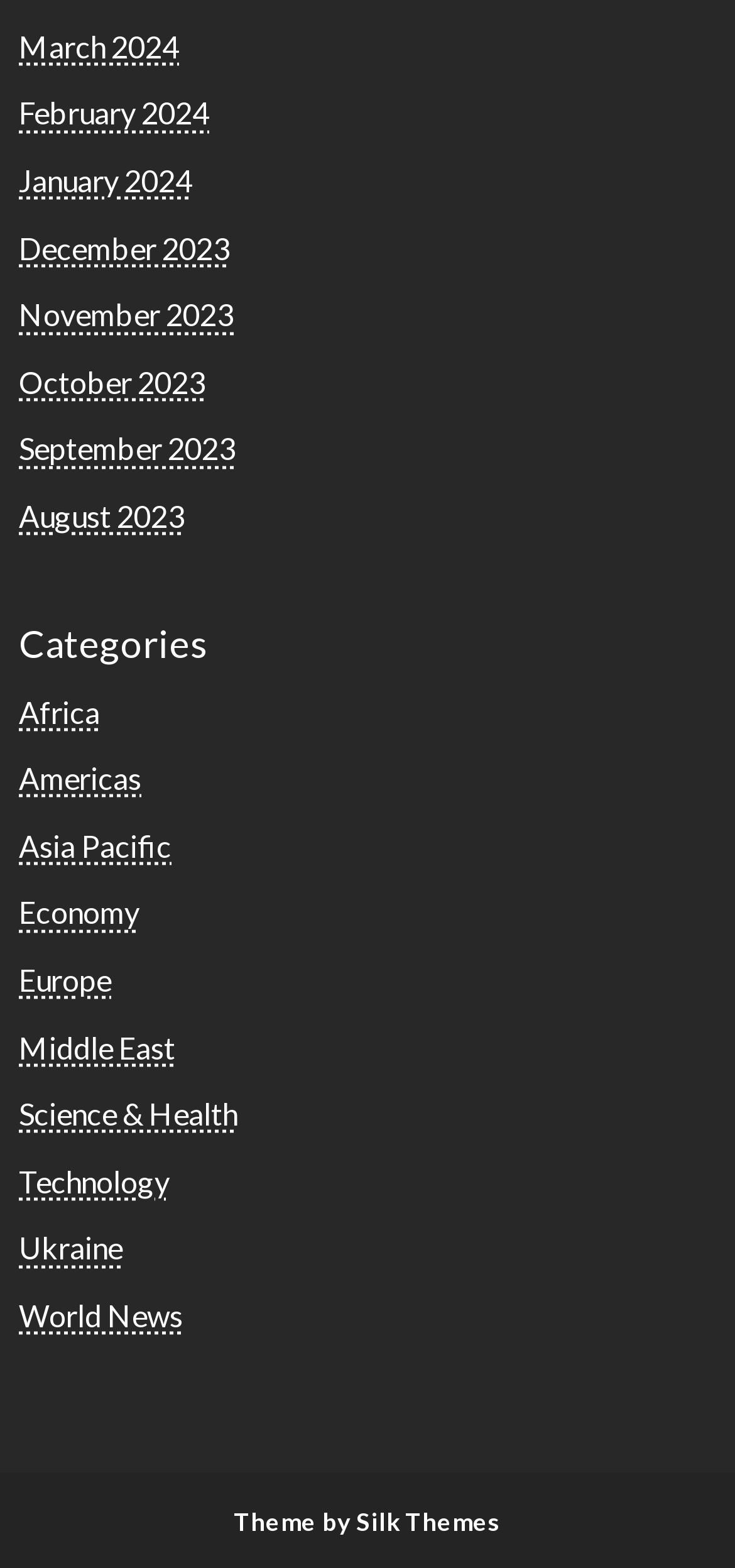Can you show the bounding box coordinates of the region to click on to complete the task described in the instruction: "Check out news in the Science & Health category"?

[0.026, 0.699, 0.323, 0.722]